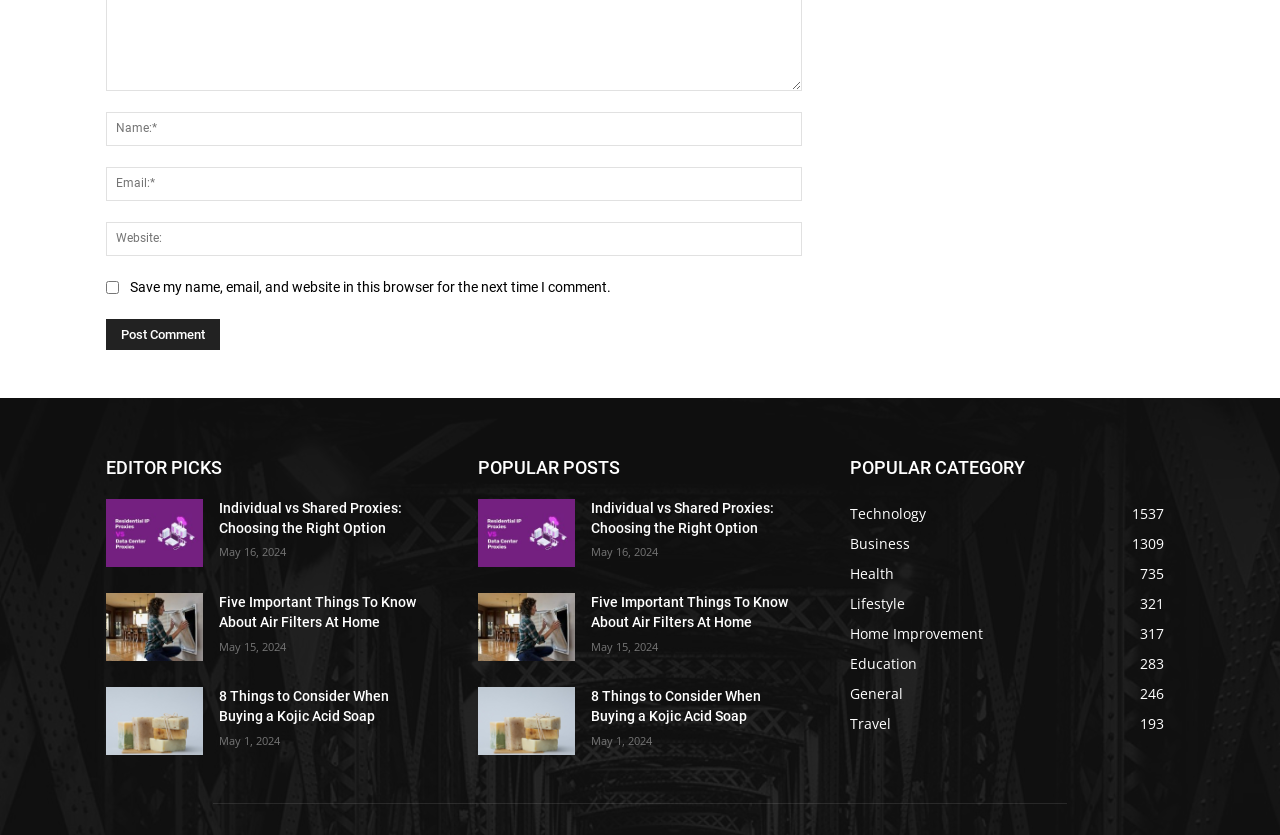Please identify the bounding box coordinates of the element I should click to complete this instruction: 'Check the date of the article 'Five Important Things To Know About Air Filters At Home''. The coordinates should be given as four float numbers between 0 and 1, like this: [left, top, right, bottom].

[0.171, 0.652, 0.224, 0.67]